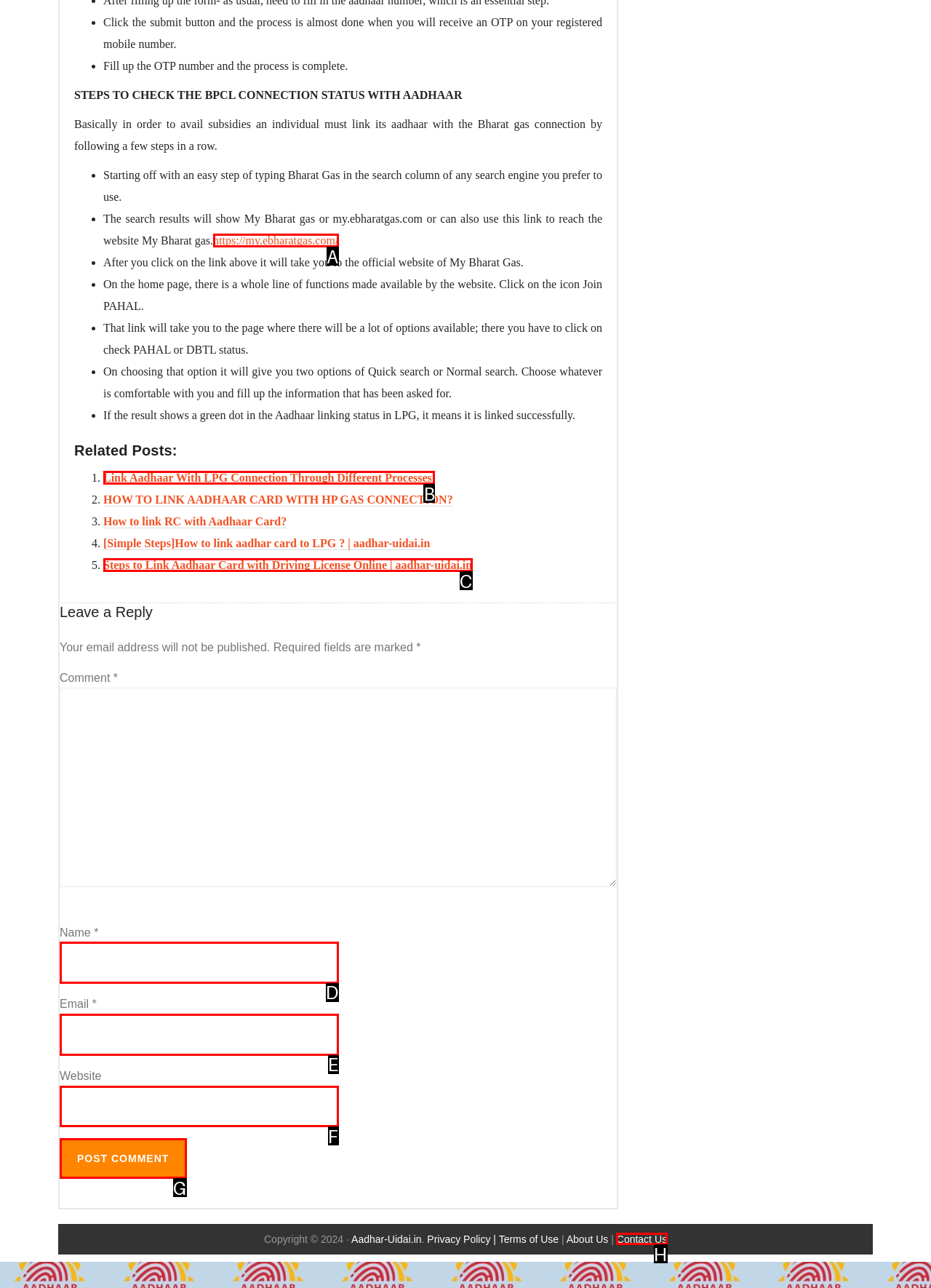For the instruction: Click the link to link Aadhaar With LPG Connection Through Different Processes, which HTML element should be clicked?
Respond with the letter of the appropriate option from the choices given.

B